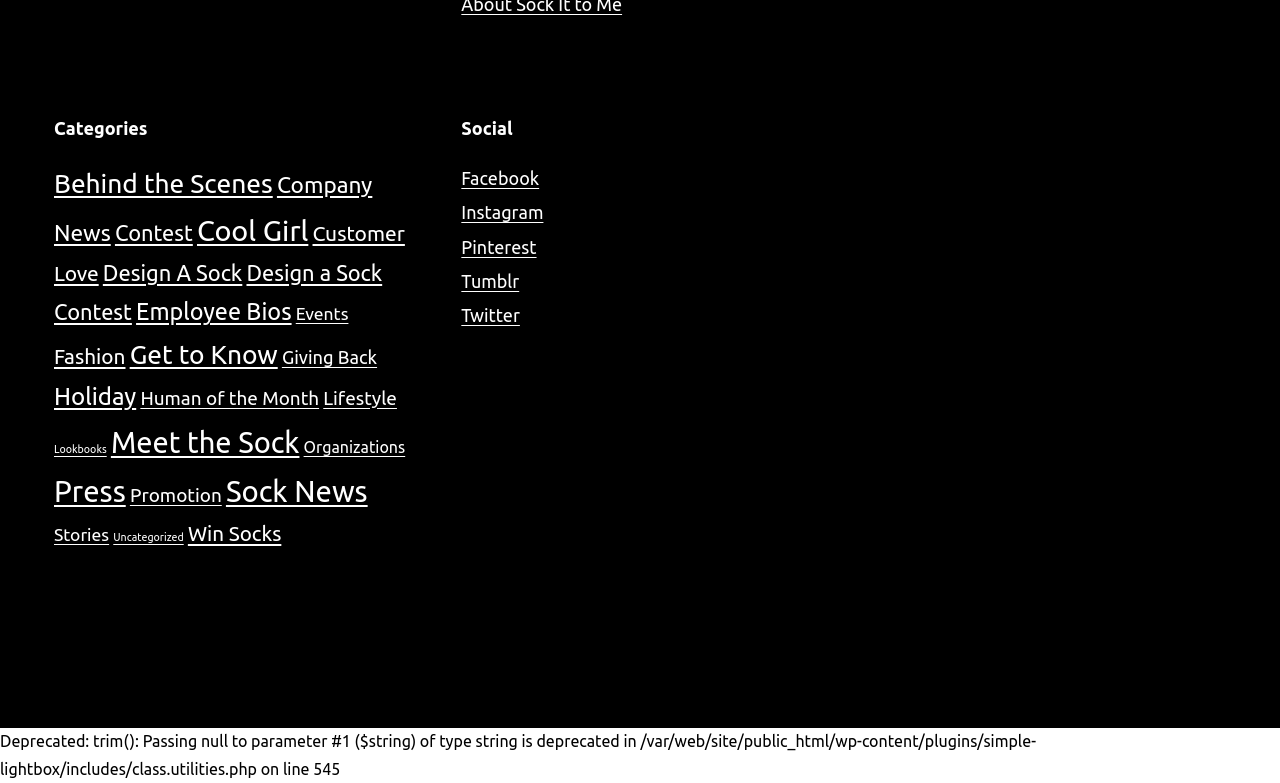What is the name of the company or brand represented on this website?
Based on the image, give a one-word or short phrase answer.

Sock It to Me